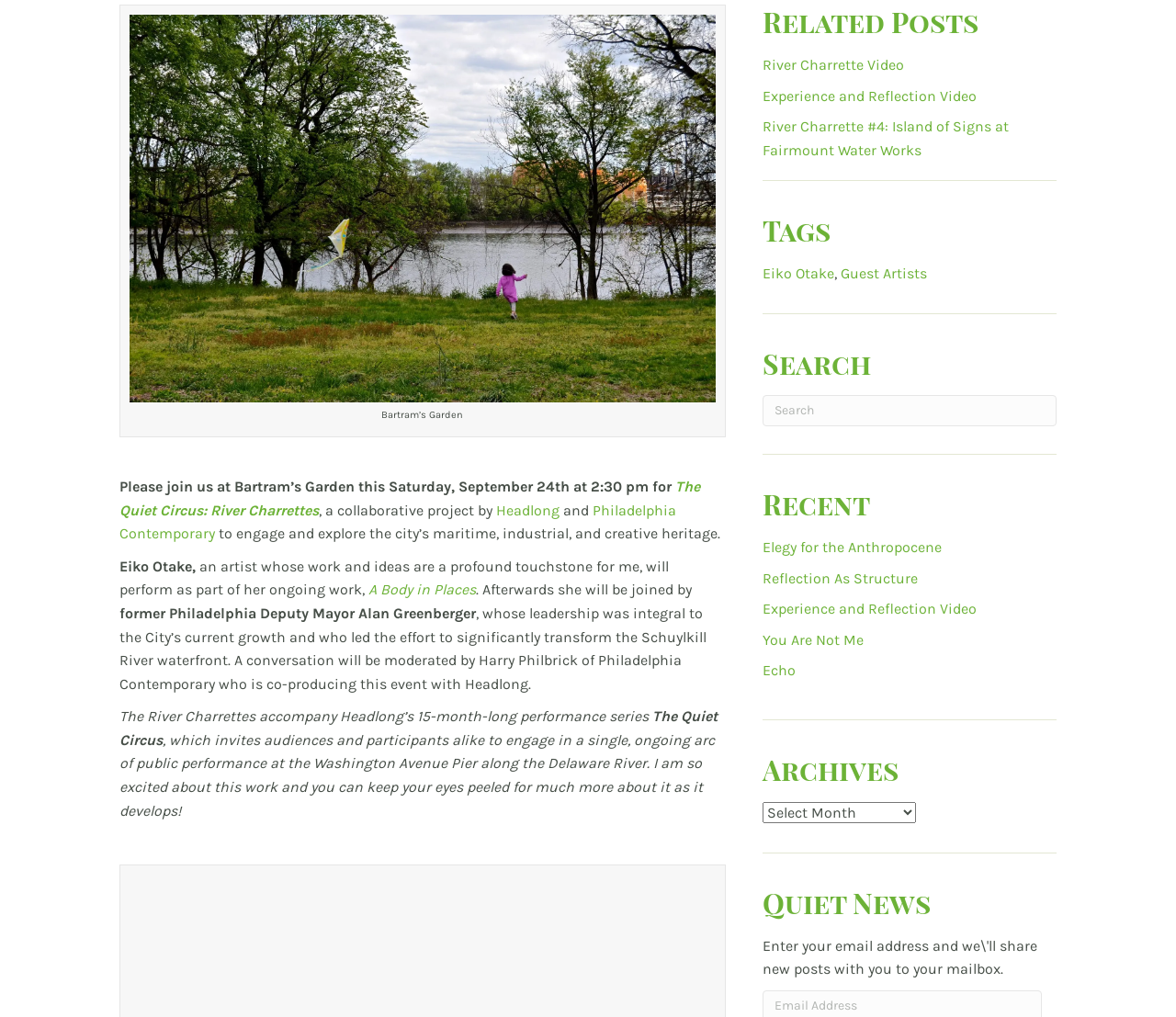Using the given description, provide the bounding box coordinates formatted as (top-left x, top-left y, bottom-right x, bottom-right y), with all values being floating point numbers between 0 and 1. Description: Experience and Reflection Video

[0.648, 0.59, 0.83, 0.607]